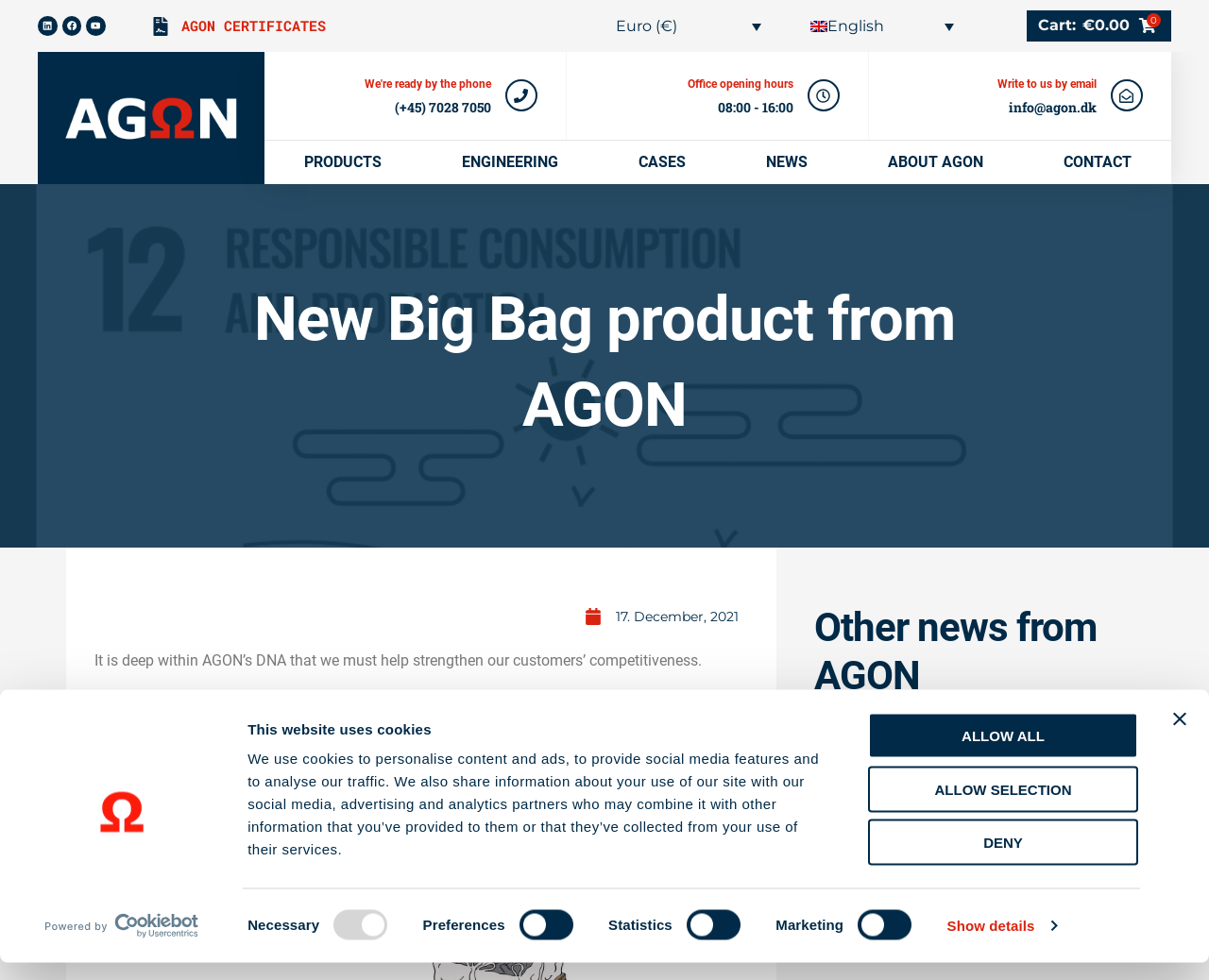What is the current cart value?
Using the image as a reference, deliver a detailed and thorough answer to the question.

The cart value is displayed at the top right corner of the webpage, which is €0.00, indicating that the cart is empty.